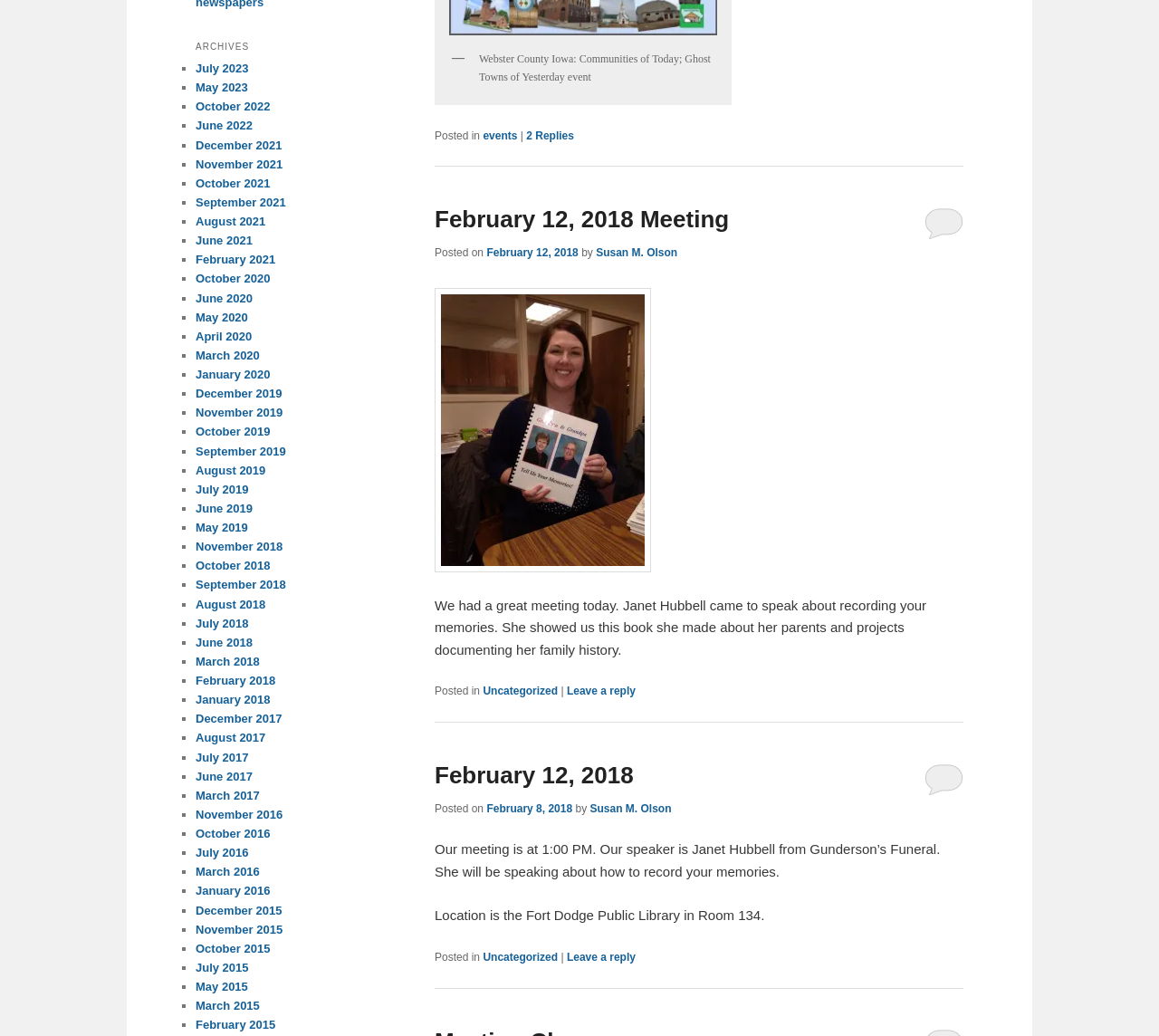Analyze the image and give a detailed response to the question:
What is the location of the meeting?

The location of the meeting is the Fort Dodge Public Library in Room 134, which is obtained from the StaticText element under the article element with ID 119.